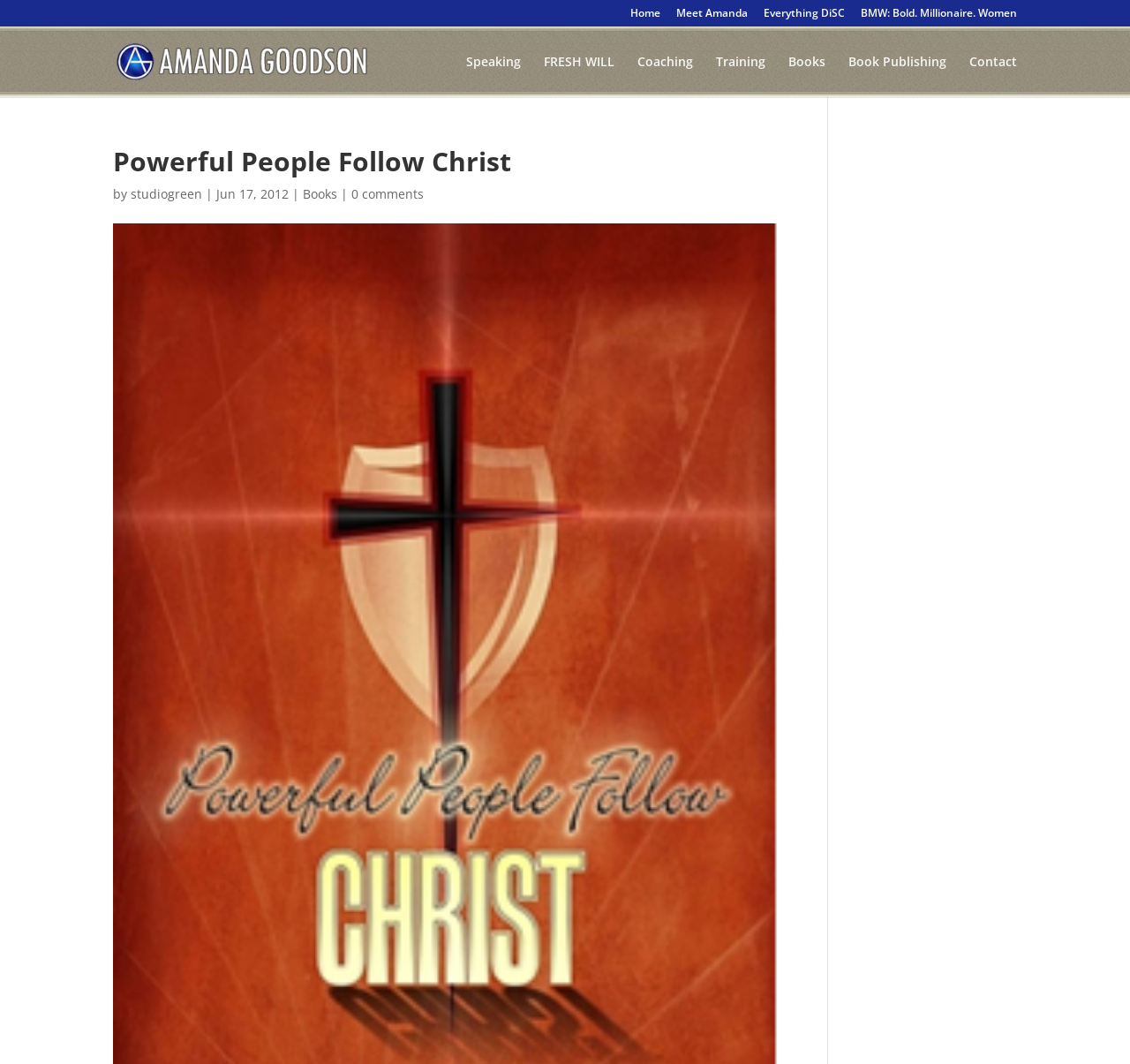Determine the bounding box coordinates of the clickable element necessary to fulfill the instruction: "learn about coaching". Provide the coordinates as four float numbers within the 0 to 1 range, i.e., [left, top, right, bottom].

[0.564, 0.052, 0.613, 0.091]